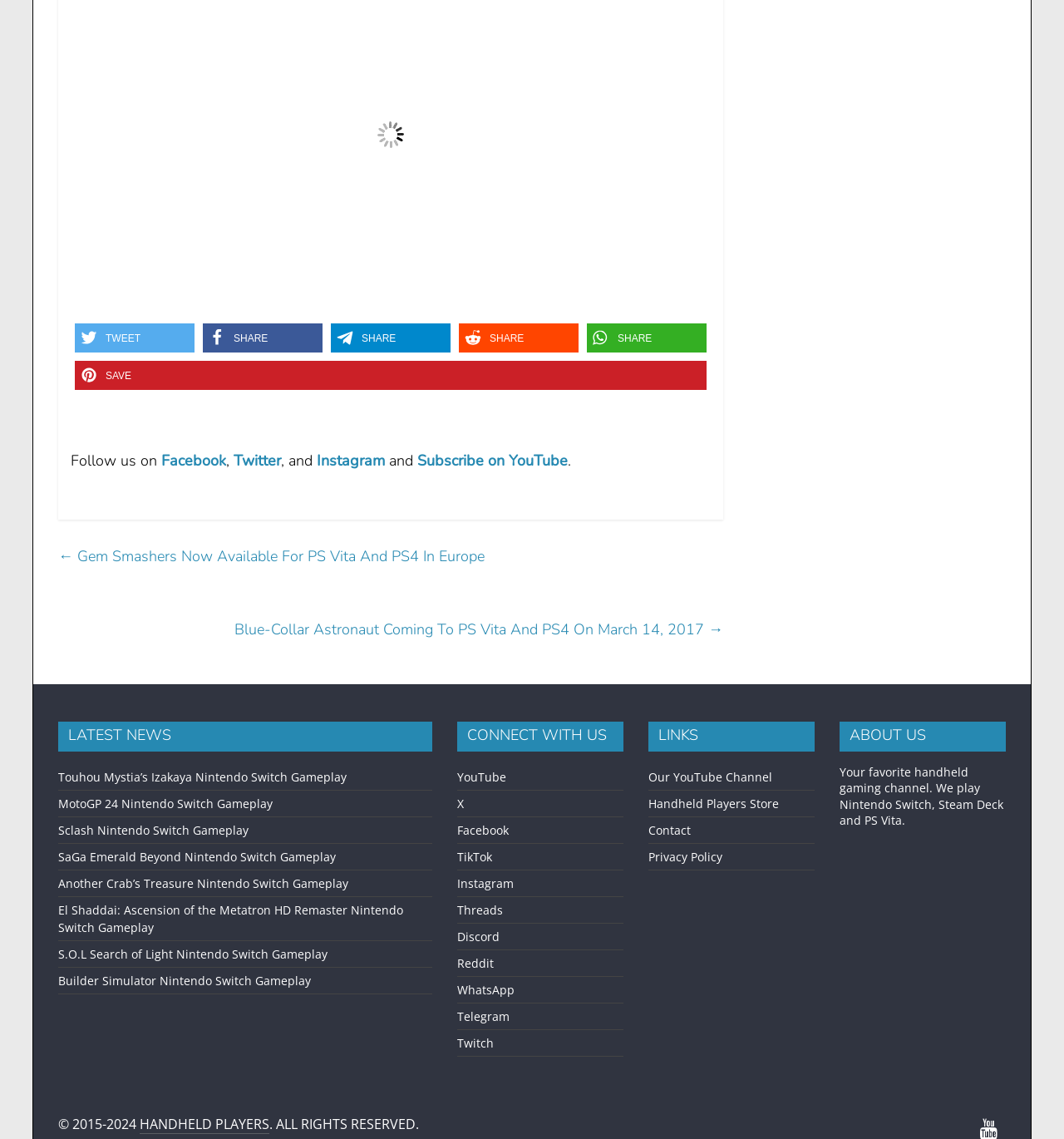What is the name of the website's YouTube channel?
Based on the visual details in the image, please answer the question thoroughly.

The webpage mentions the website's YouTube channel, which is named 'Handheld Players'. This is evident from the link to the channel on the webpage, which is labeled as 'Our YouTube Channel'.